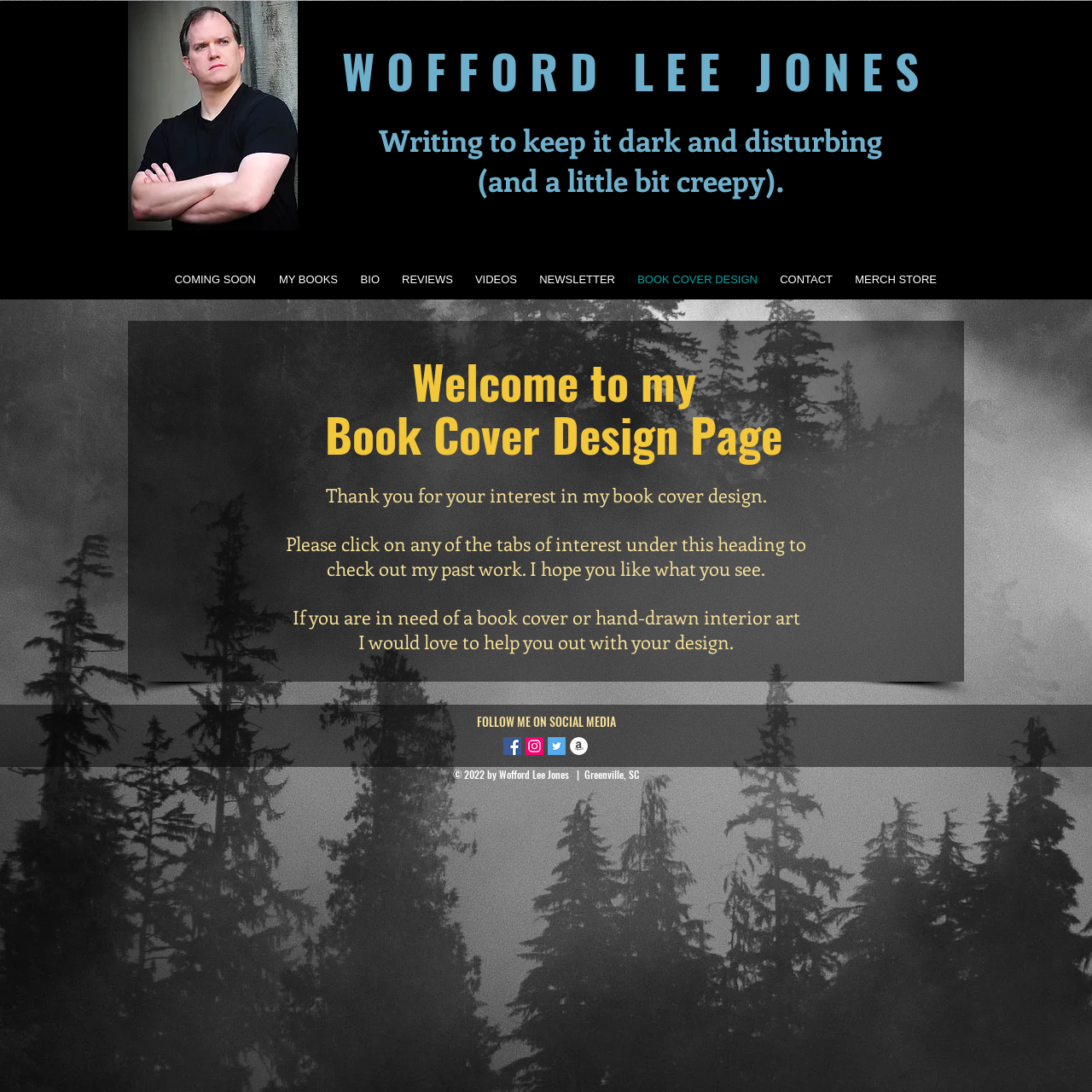Show me the bounding box coordinates of the clickable region to achieve the task as per the instruction: "Click on the author's name".

[0.313, 0.032, 0.841, 0.096]